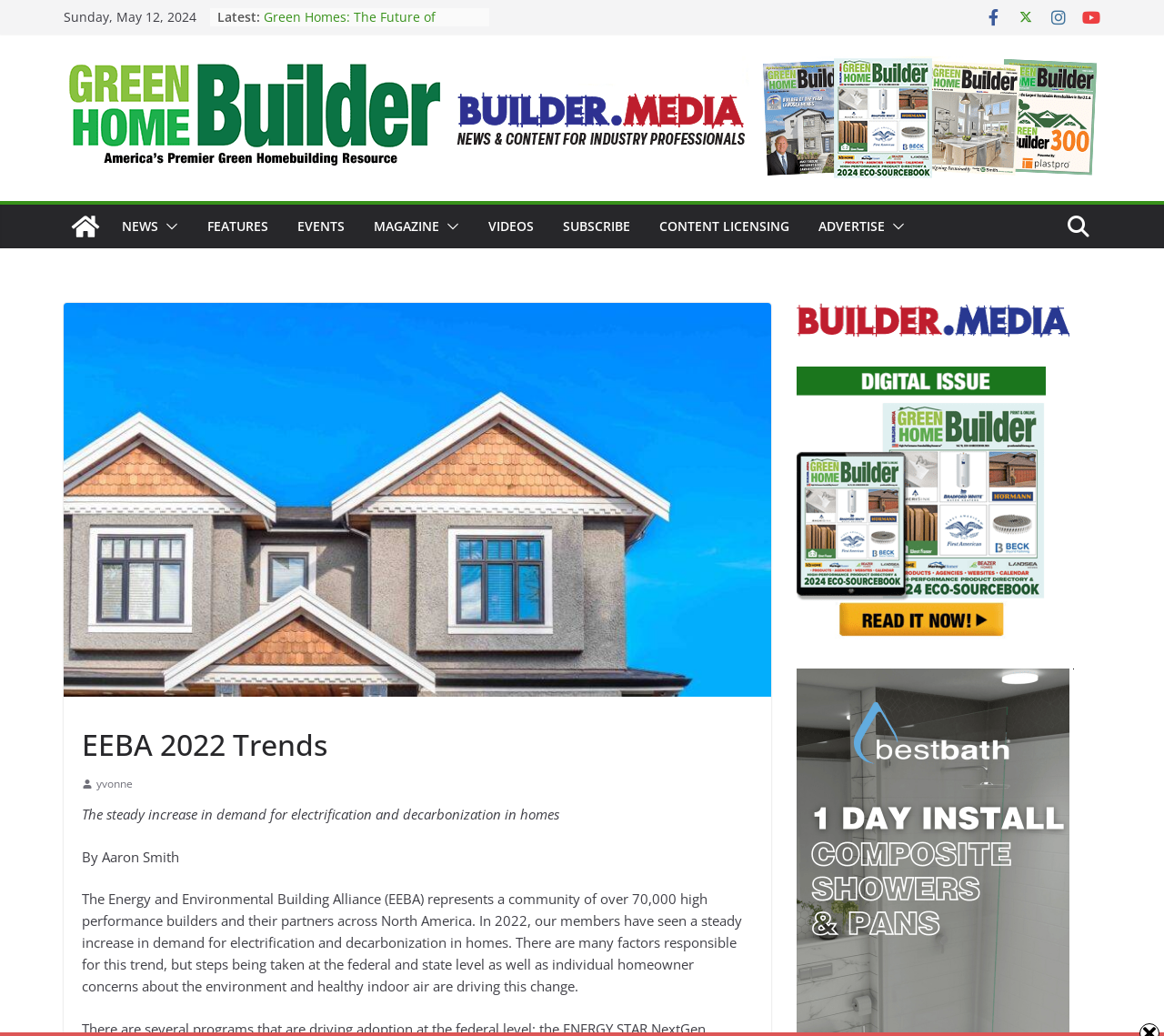Please mark the bounding box coordinates of the area that should be clicked to carry out the instruction: "Click on the 'SUBSCRIBE' link".

[0.484, 0.207, 0.541, 0.231]